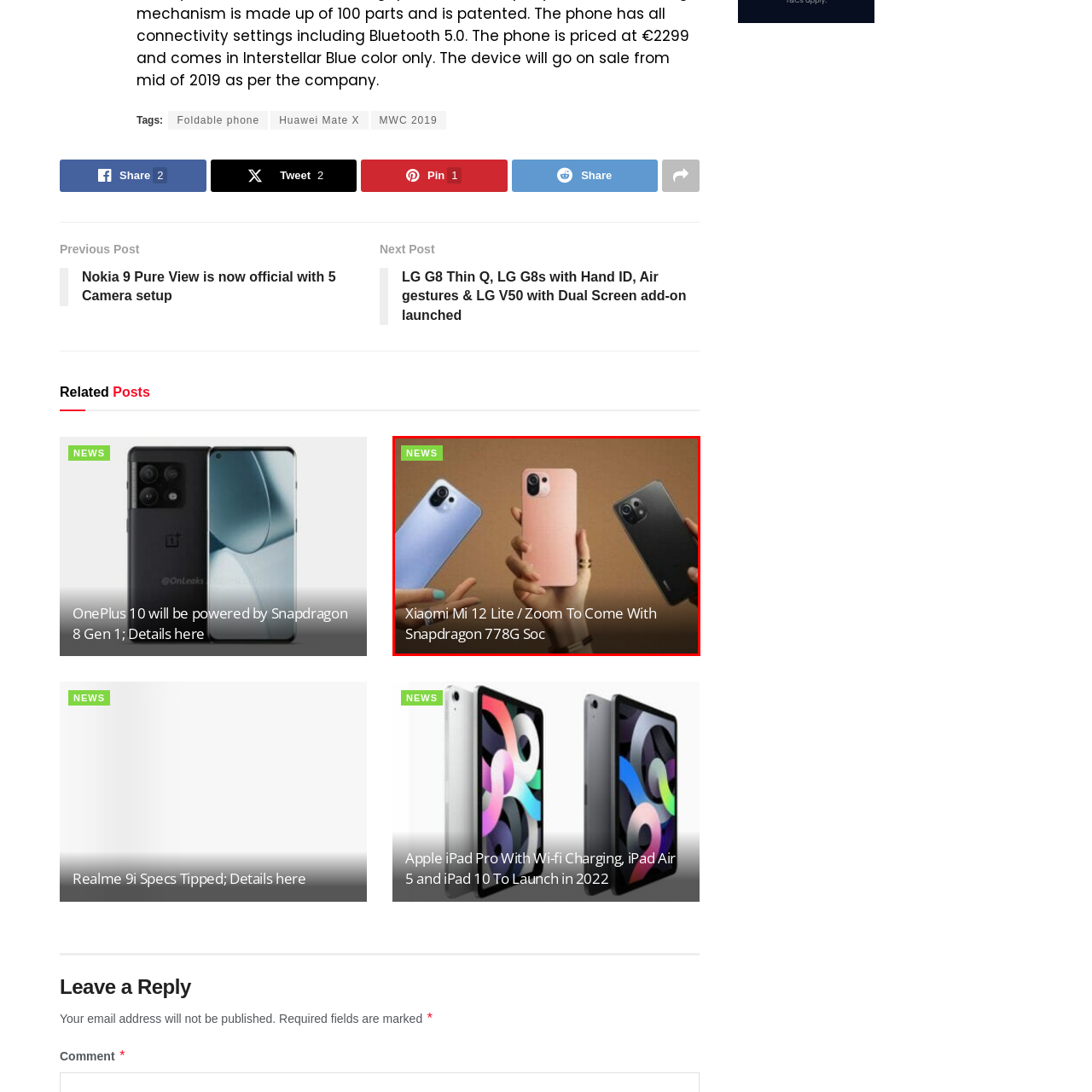Describe in detail the contents of the image highlighted within the red box.

The image showcases three models of the Xiaomi Mi 12 Lite, displayed in different color variants including blue, pink, and black. Each phone is held in a hand, emphasizing their sleek design and modern aesthetics. The accompanying text highlights that the Xiaomi Mi 12 Lite and its Zoom version are set to be powered by the Snapdragon 778G SoC, which is known for offering impressive performance and efficiency in mobile devices. This announcement is part of a broader news feature showcasing the device's specifications and features.